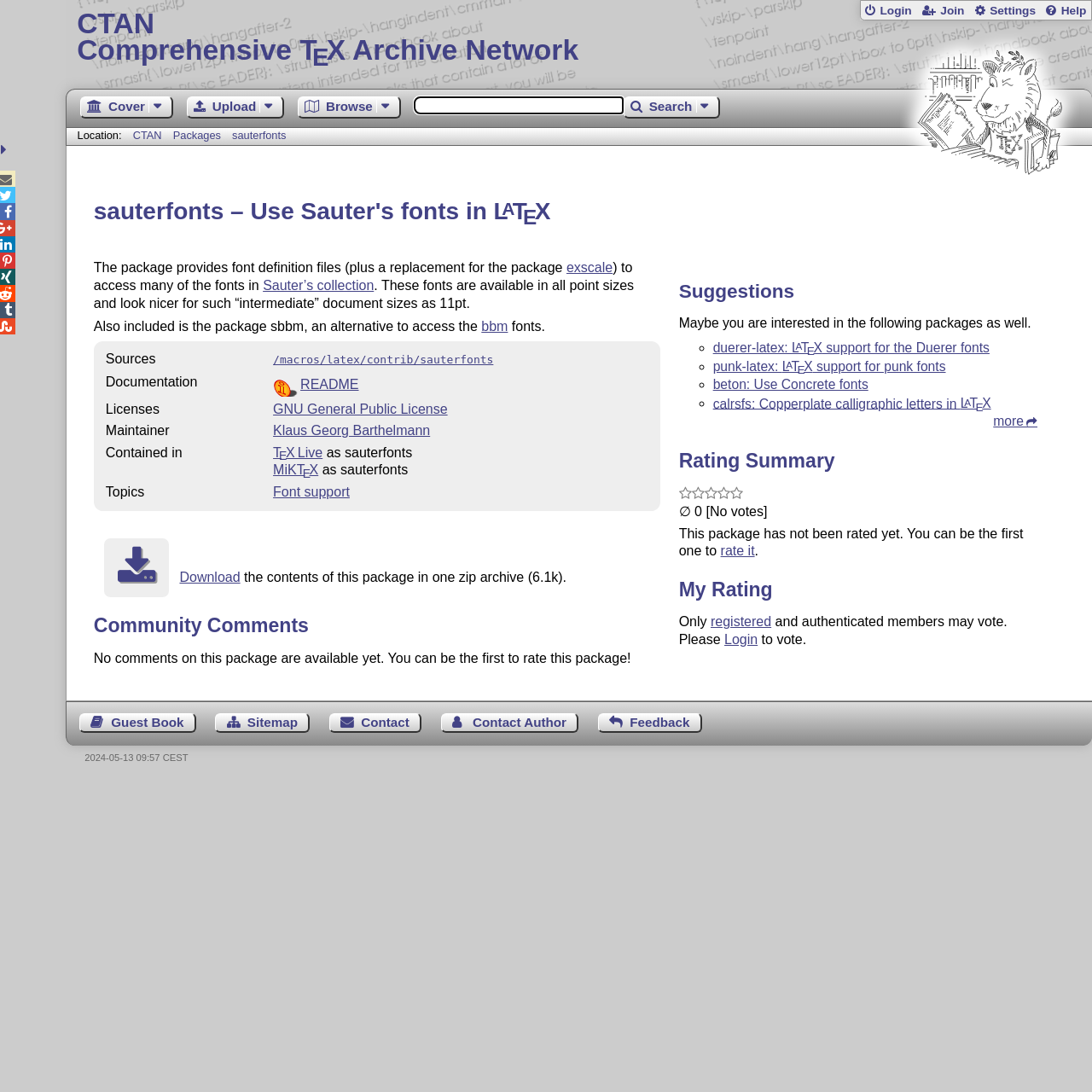Who is the maintainer of the package?
Answer with a single word or short phrase according to what you see in the image.

Klaus Georg Barthelmann